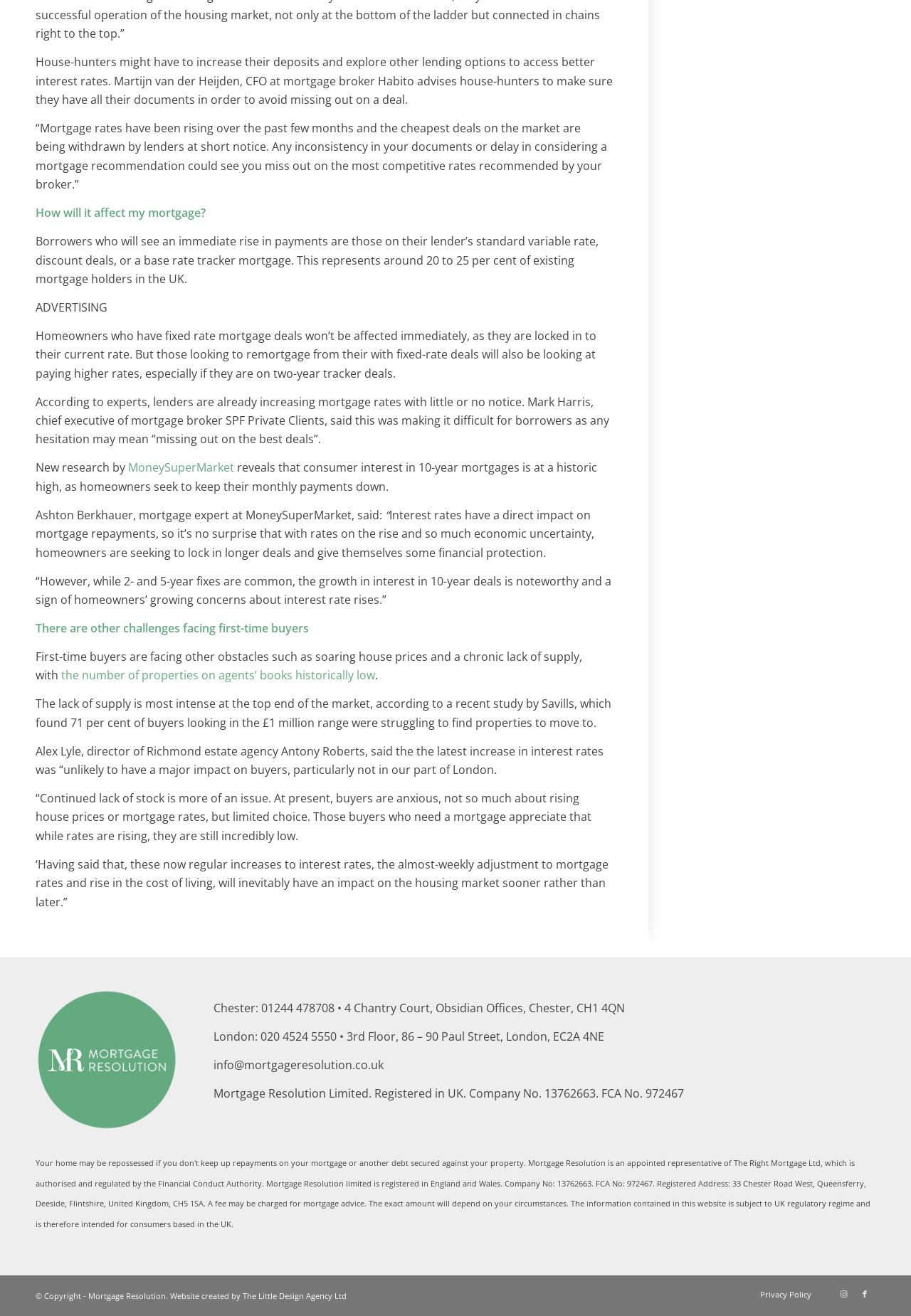Please provide a brief answer to the following inquiry using a single word or phrase:
What is the topic of the article?

Mortgage rates